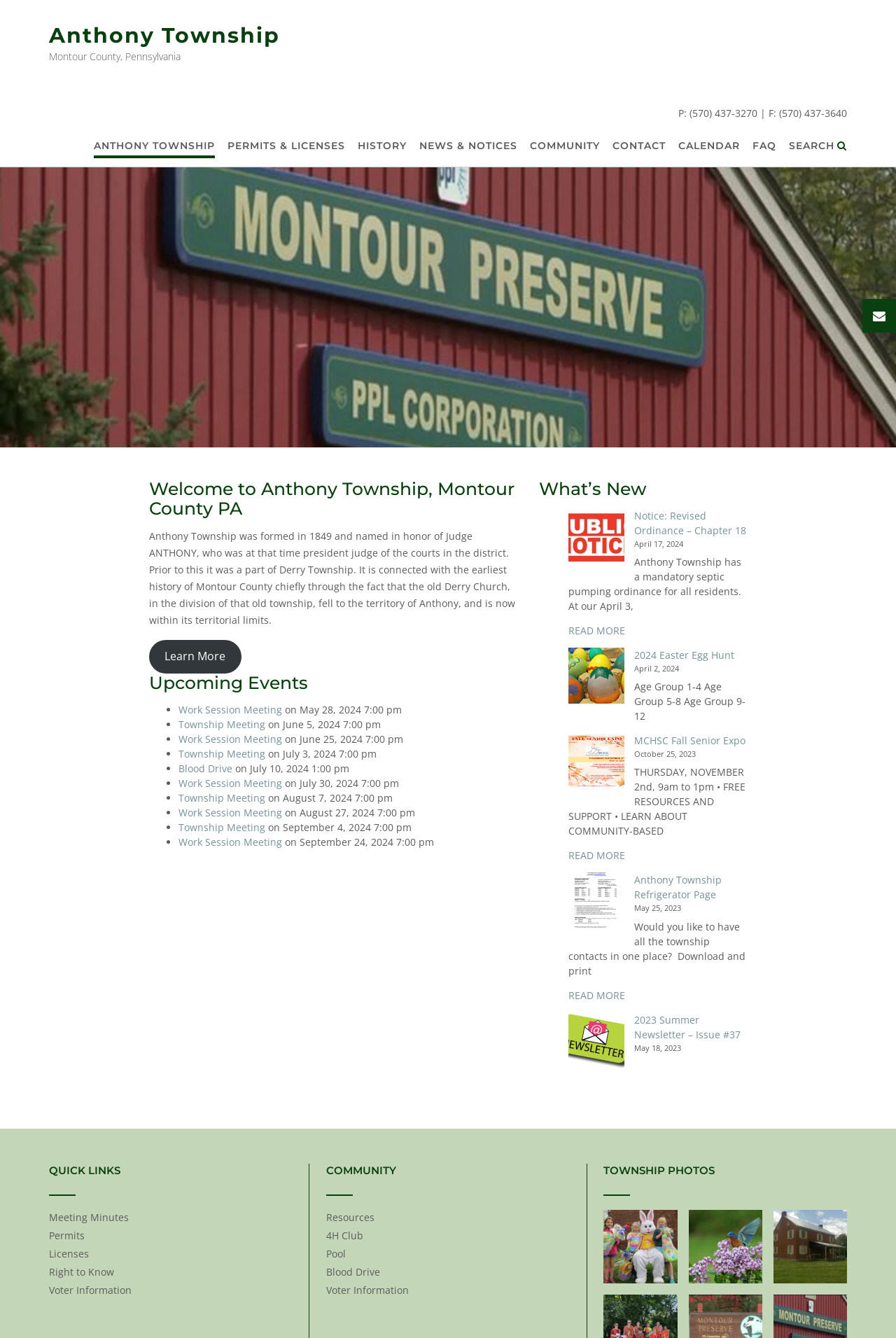Create a detailed description of the webpage's content and layout.

The webpage is about Anthony Township in Montour County, Pennsylvania. At the top, there is a link to "Anthony Township" and a phone number and fax number are displayed. Below this, there is a navigation menu with links to various sections of the website, including "PERMITS & LICENSES", "HISTORY", "NEWS & NOTICES", "COMMUNITY", "CONTACT", "CALENDAR", and "FAQ". 

On the left side of the page, there is a main section that contains several articles. The first article welcomes visitors to Anthony Township and provides a brief history of the township. Below this, there is a section listing upcoming events, including work session meetings, township meetings, and a blood drive. Each event is listed with a date and time.

Further down the page, there is a section titled "What's New" that lists several news articles. Each article has a title, a date, and a brief summary. The articles include information about a revised ordinance, an Easter egg hunt, a senior expo, and a refrigerator page.

On the right side of the page, there are two sections. The top section is titled "QUICK LINKS" and contains links to various resources, including meeting minutes, permits, licenses, right to know, and voter information. The bottom section is titled "COMMUNITY" but does not contain any additional information.

At the very top right of the page, there is a search bar and a magnifying glass icon.